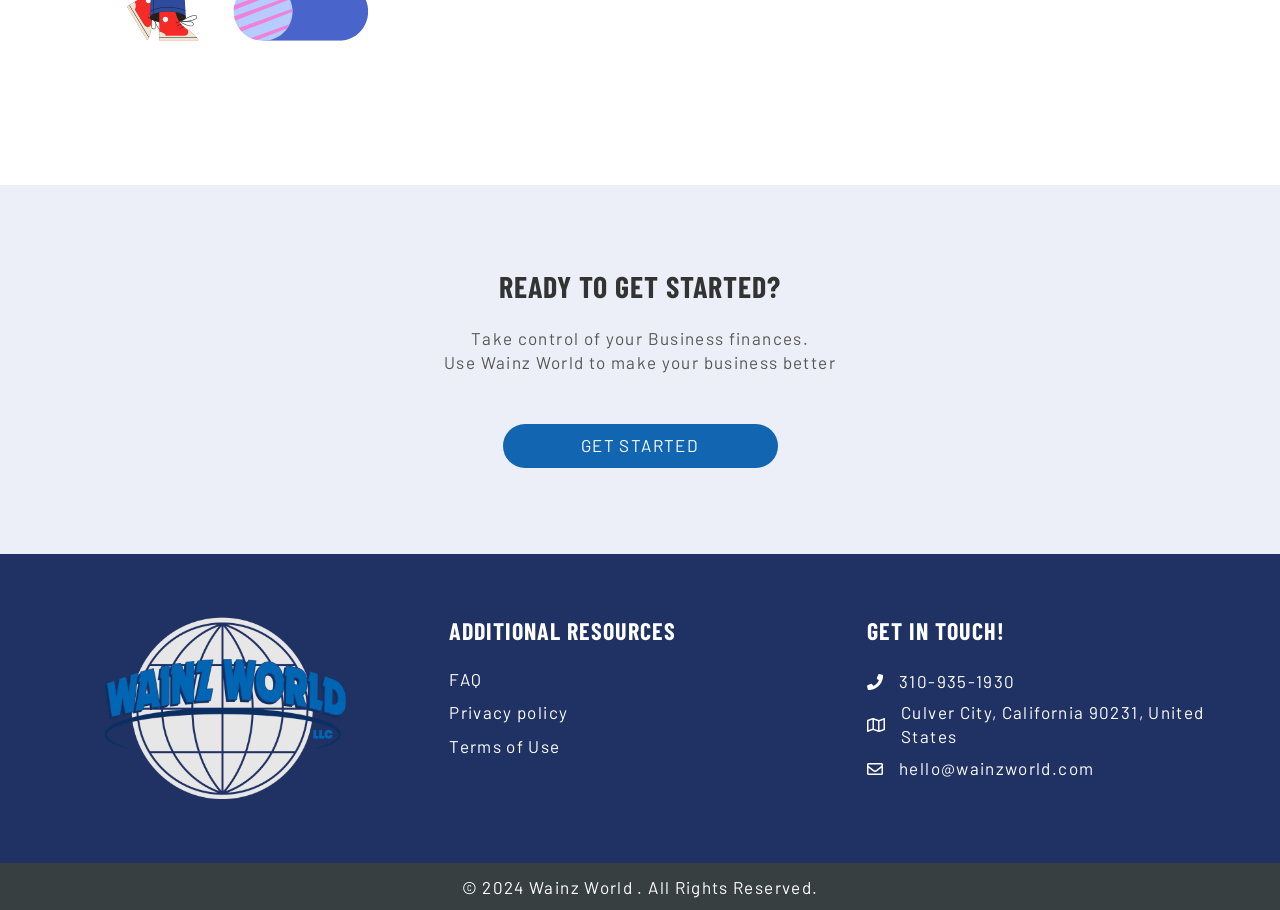Please find the bounding box for the following UI element description. Provide the coordinates in (top-left x, top-left y, bottom-right x, bottom-right y) format, with values between 0 and 1: Terms of Use

[0.351, 0.809, 0.438, 0.831]